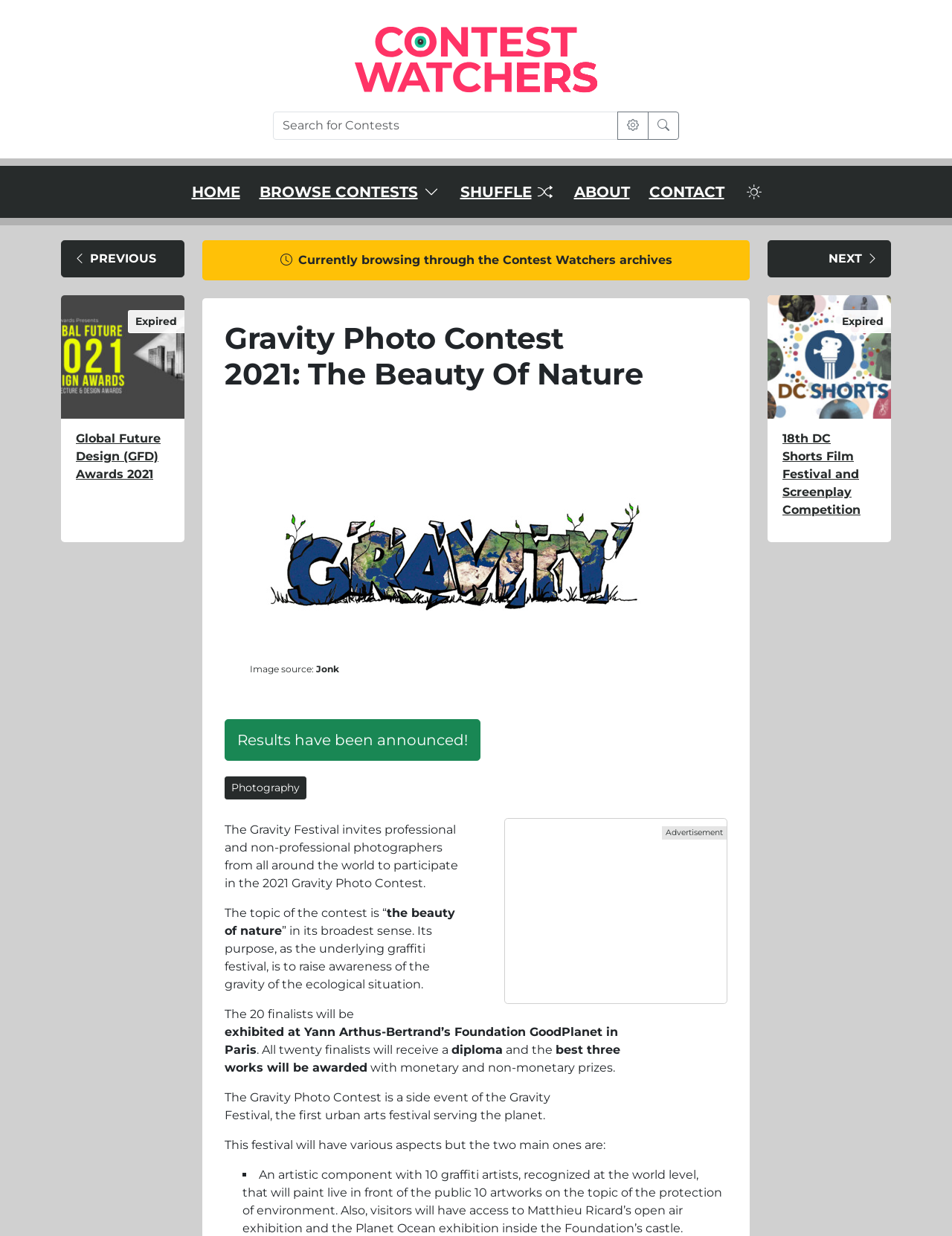Use one word or a short phrase to answer the question provided: 
Where will the 20 finalists be exhibited?

Yann Arthus-Bertrand’s Foundation GoodPlanet in Paris